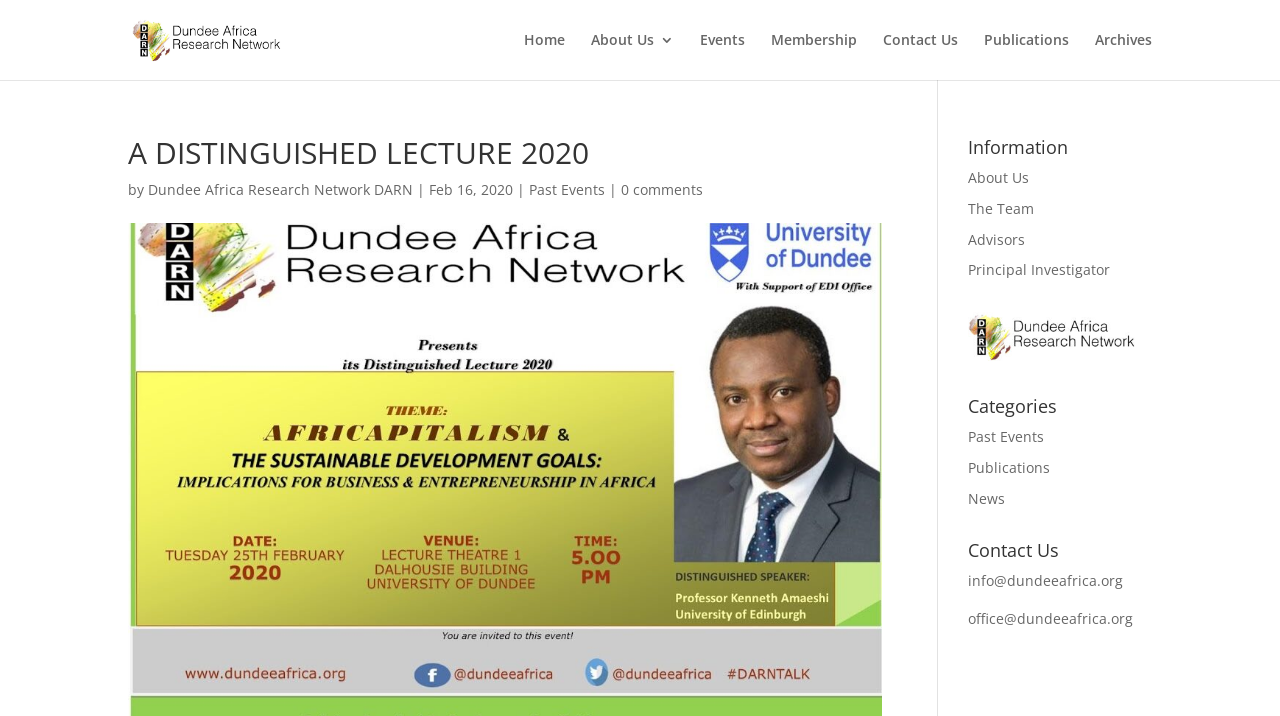How many categories are listed?
Look at the image and respond with a one-word or short phrase answer.

3